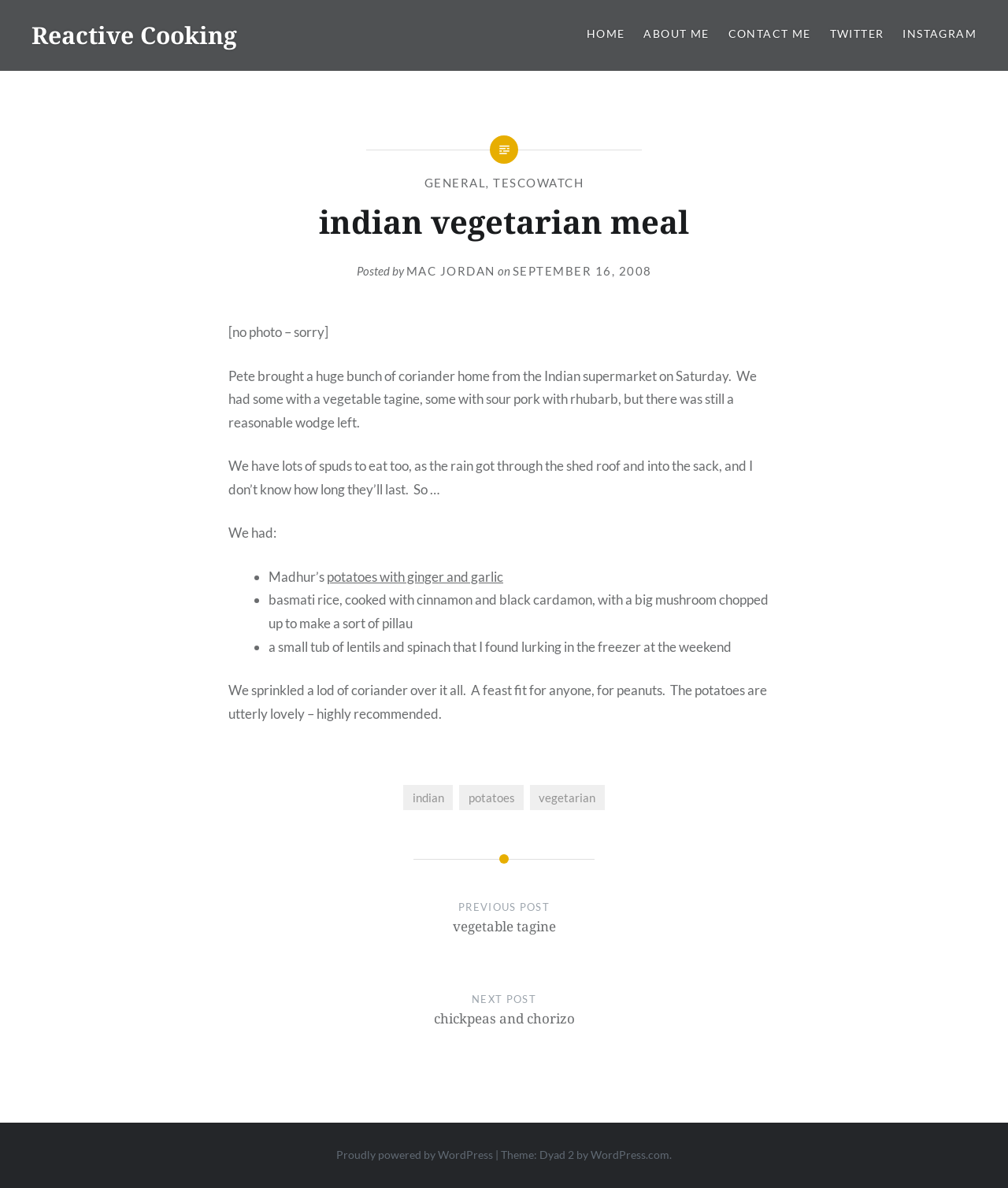Determine the bounding box coordinates of the target area to click to execute the following instruction: "Check the 'NEXT POST' link."

[0.14, 0.834, 0.86, 0.889]